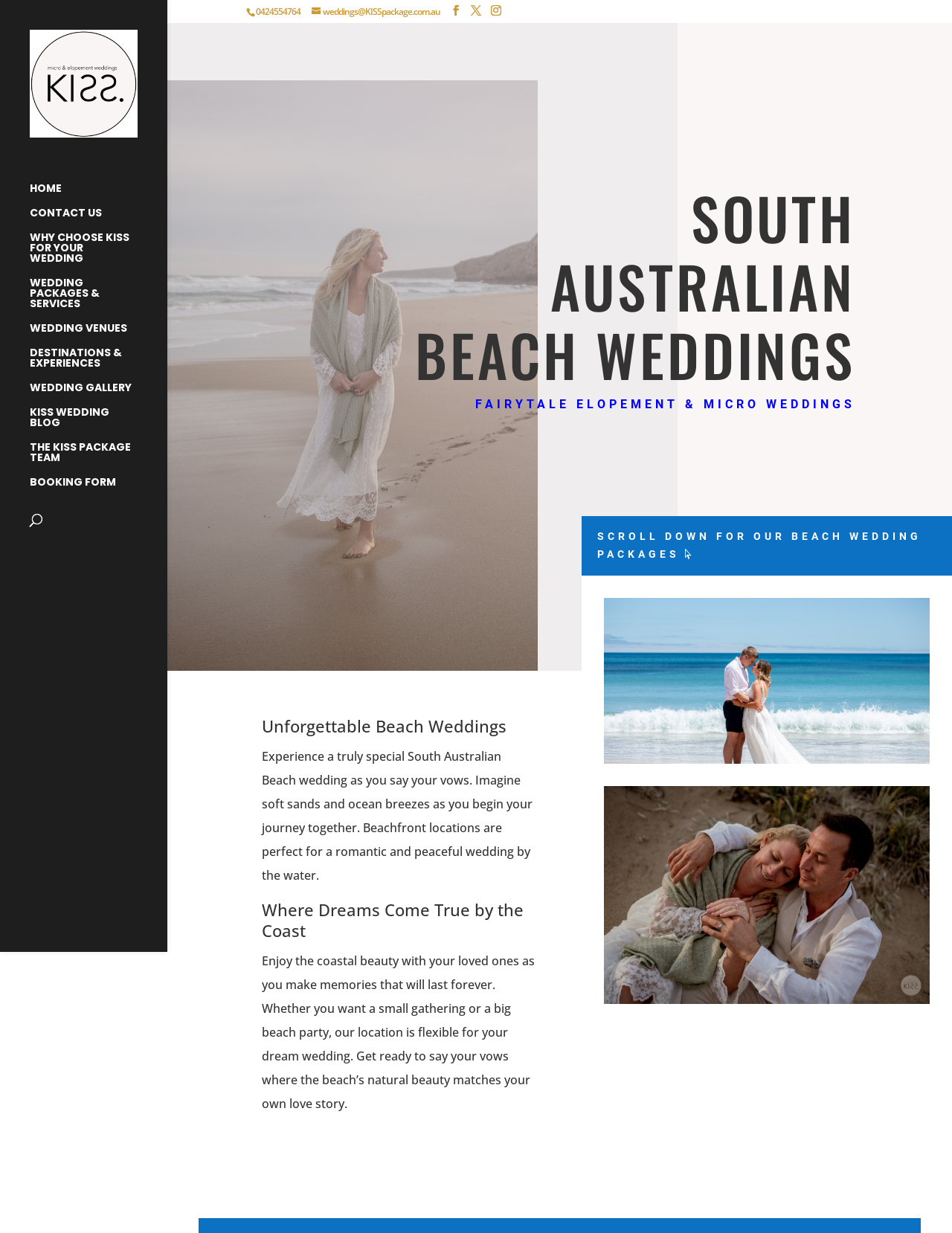What is the location of the beach weddings?
Using the visual information from the image, give a one-word or short-phrase answer.

South Australian Beach